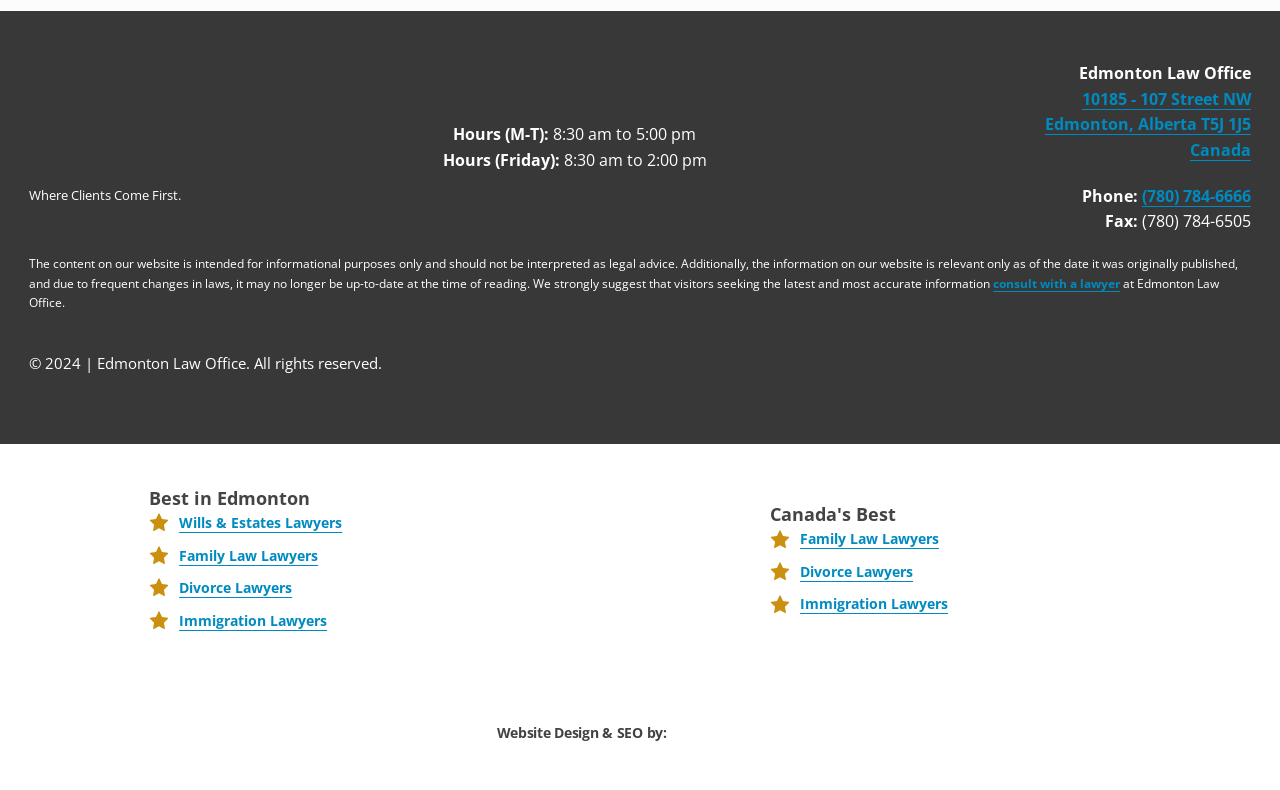Please give a one-word or short phrase response to the following question: 
What type of lawyers does this office have?

Wills & Estates, Family Law, Divorce, Immigration